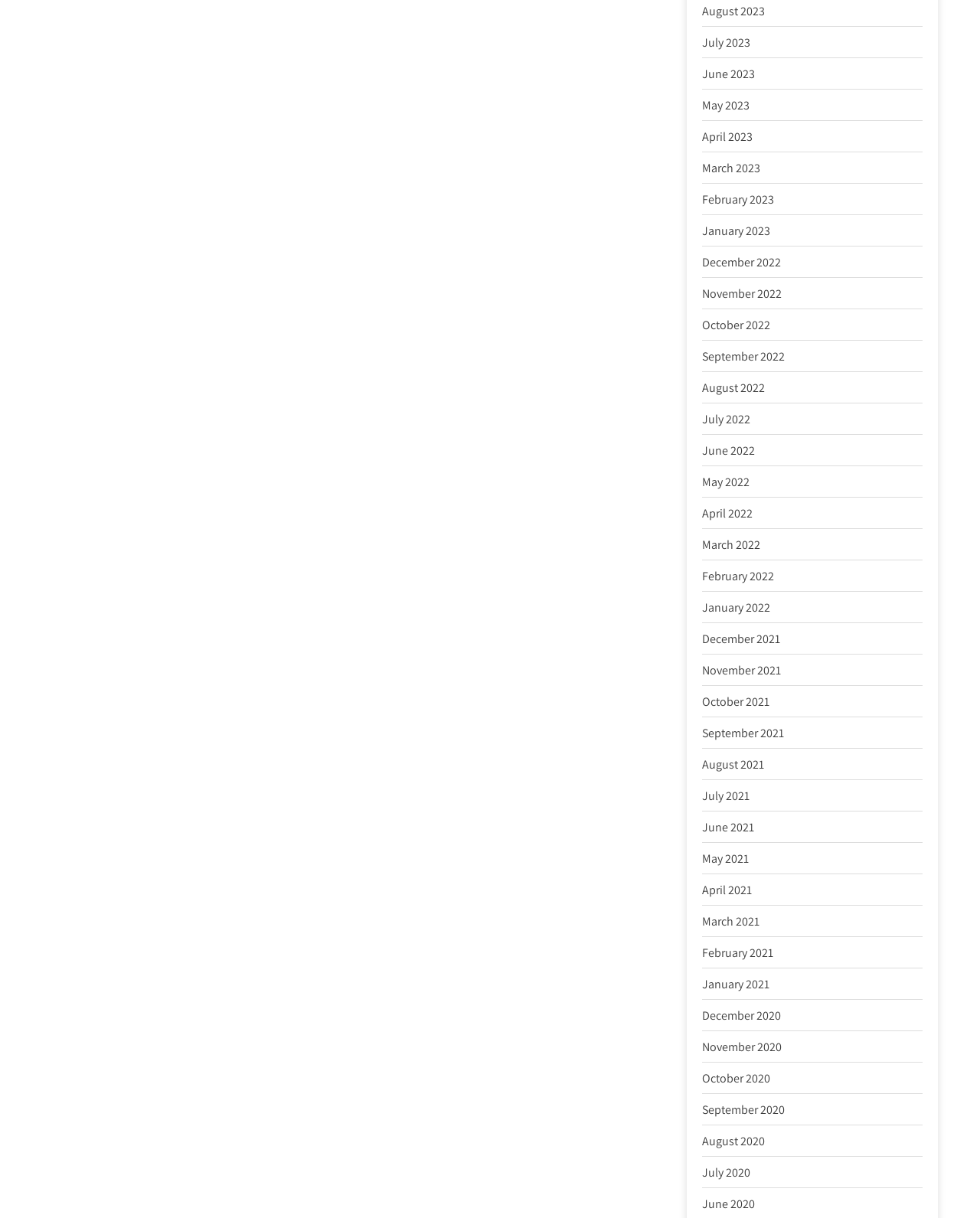Using the information shown in the image, answer the question with as much detail as possible: What is the earliest month listed?

By examining the list of links on the webpage, I found that the earliest month listed is June 2020, which is the last link in the list.